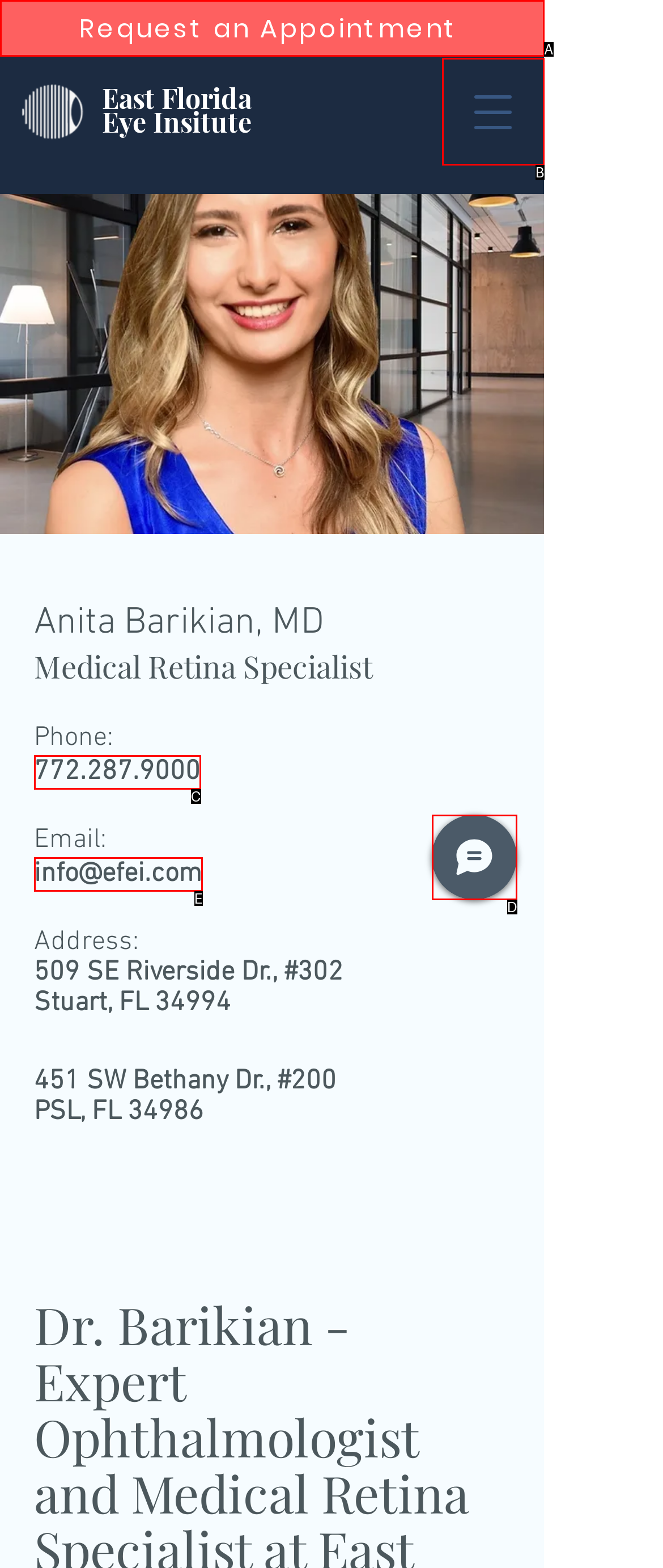Which UI element corresponds to this description: 772.287.9000
Reply with the letter of the correct option.

C